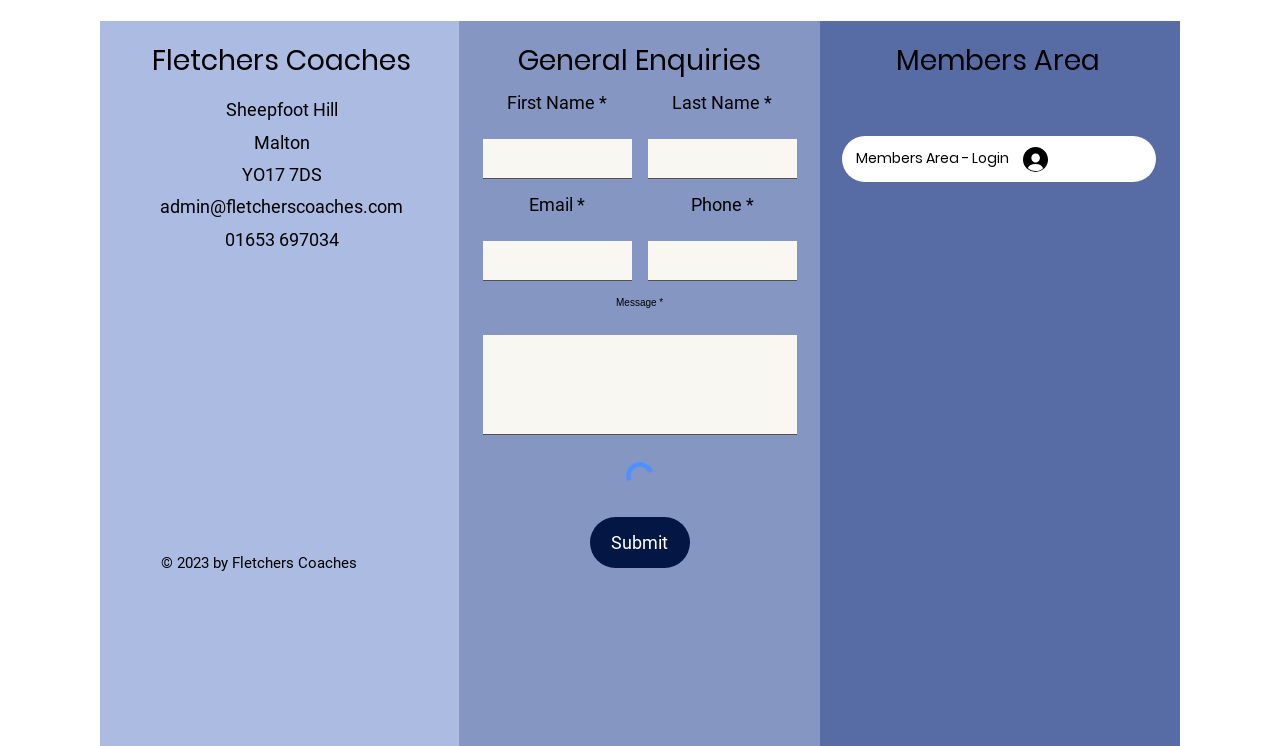Carefully examine the image and provide an in-depth answer to the question: How can I contact Fletchers Coaches?

The contact information can be found in the link and static text elements below the address, which read 'admin@fletcherscoaches.com' and '01653 697034'.